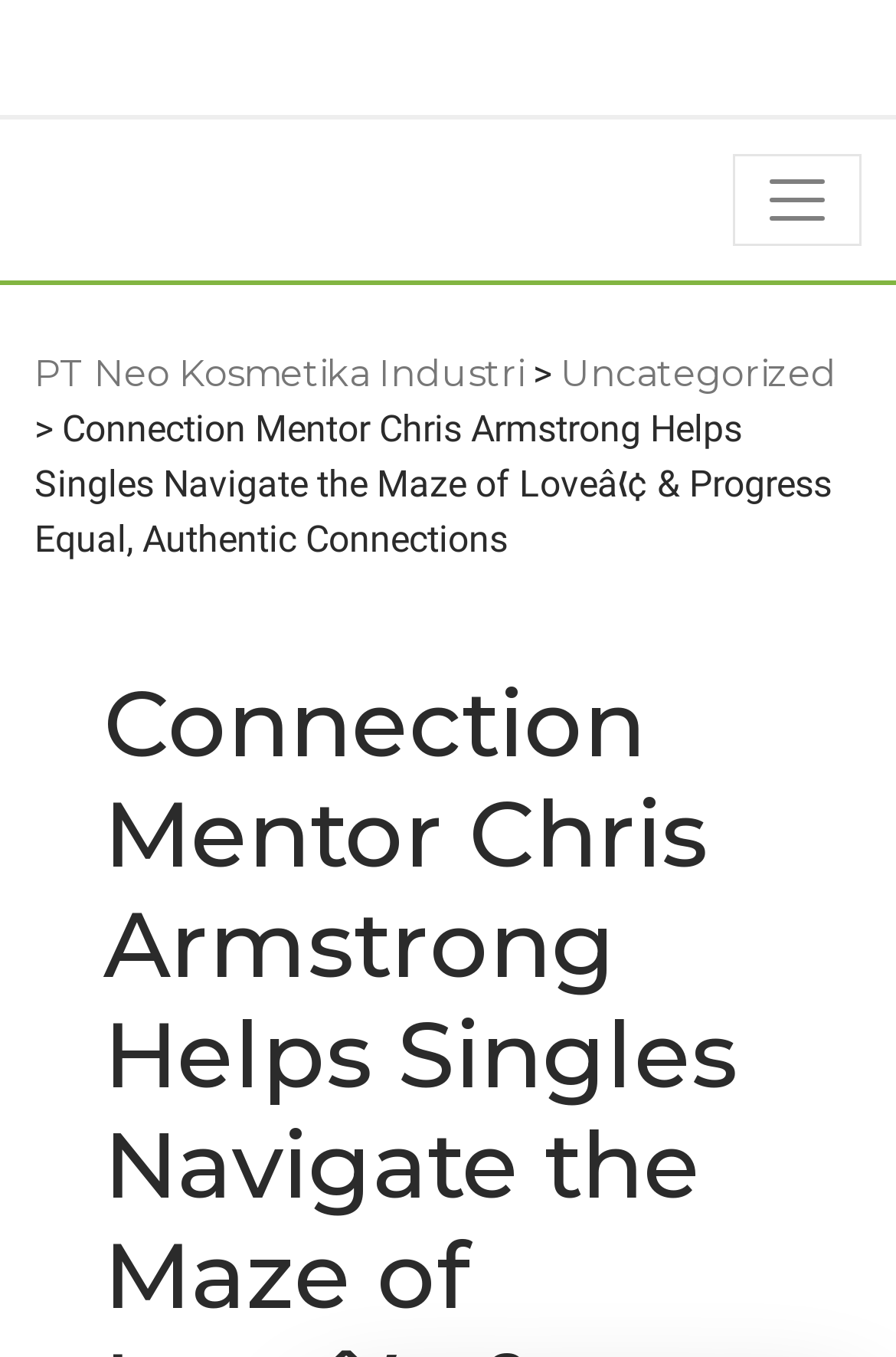Using floating point numbers between 0 and 1, provide the bounding box coordinates in the format (top-left x, top-left y, bottom-right x, bottom-right y). Locate the UI element described here: PT Neo Kosmetika Industri

[0.038, 0.259, 0.585, 0.292]